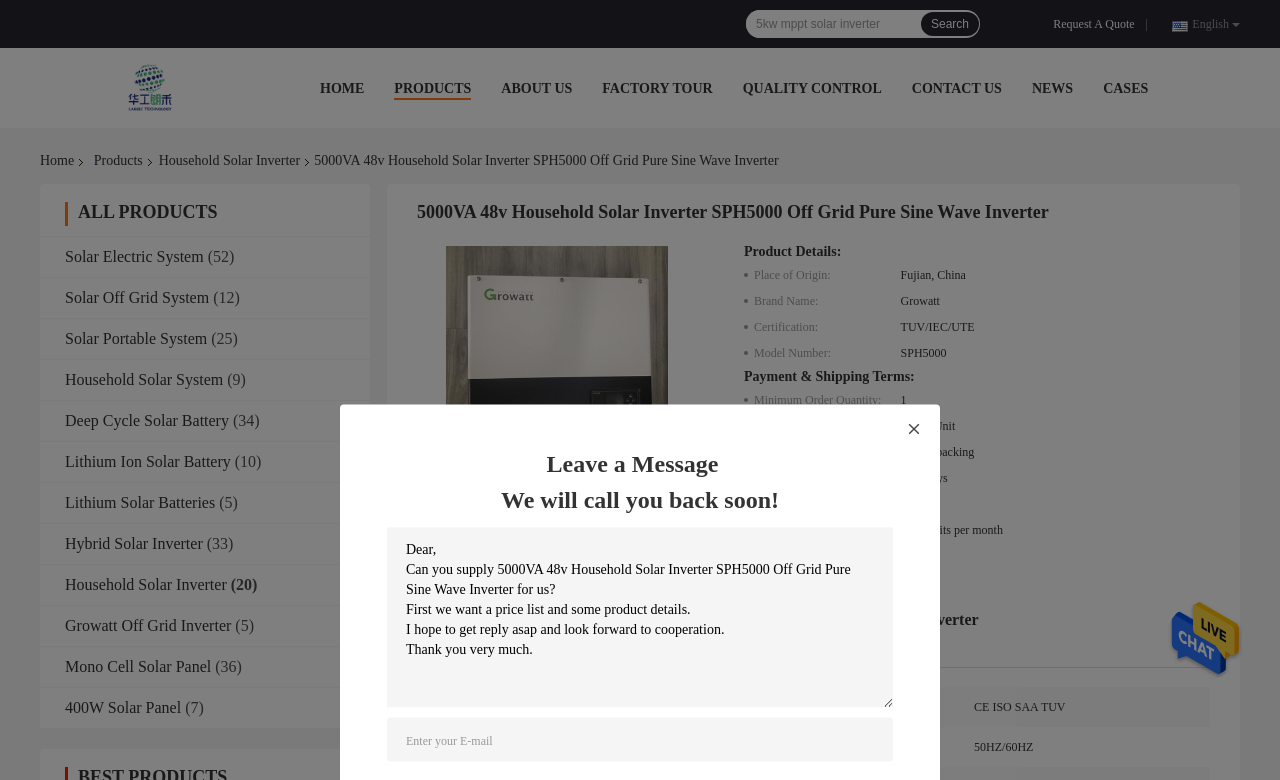What is the company name of the supplier?
Could you give a comprehensive explanation in response to this question?

I found the company name by looking at the link 'Huagong Langic Digital Energy Technology (Guangdong) Co., Ltd' at the top left corner of the webpage, which is likely the supplier's company name.